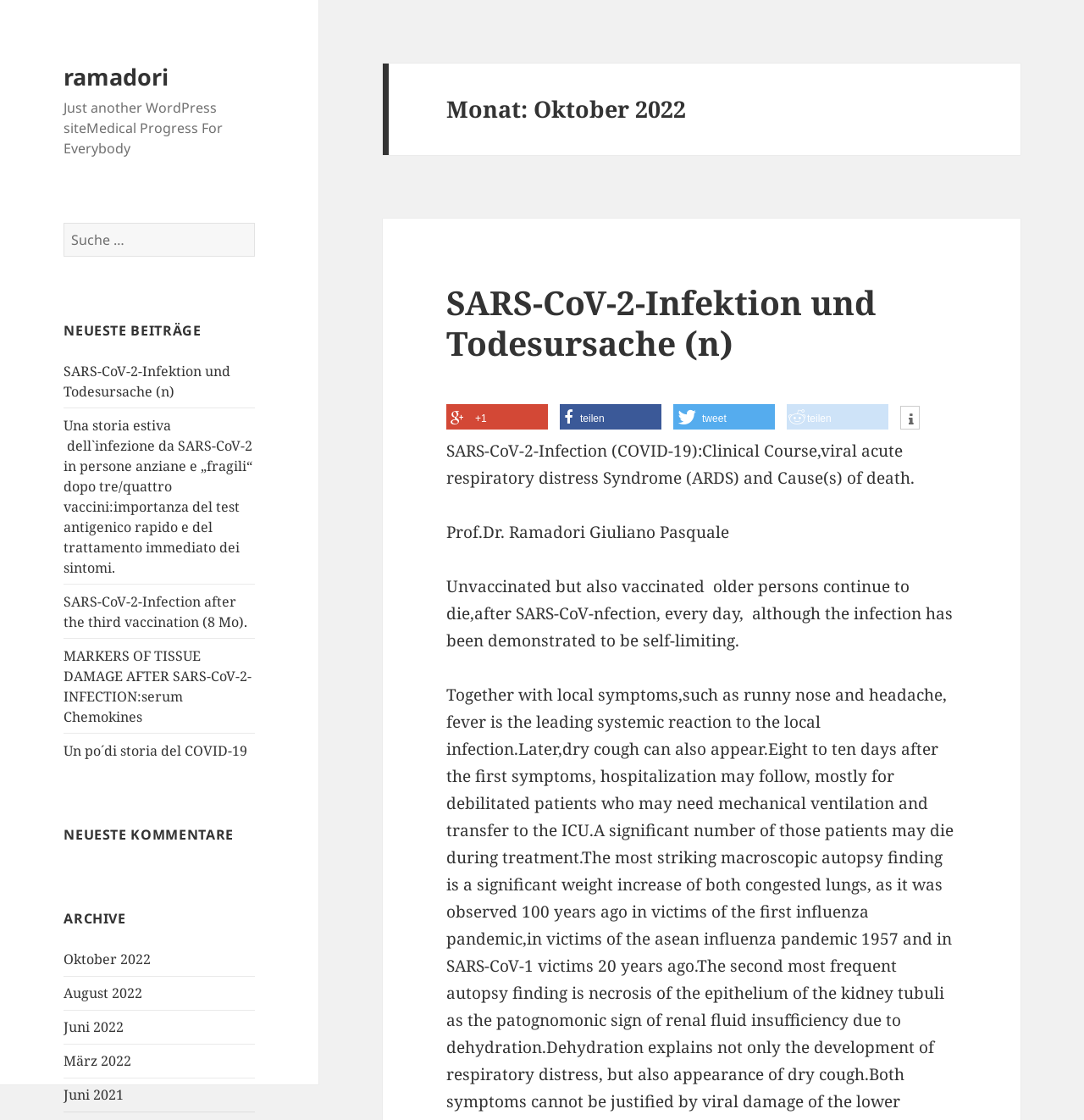Using the description "tweet", predict the bounding box of the relevant HTML element.

[0.621, 0.361, 0.715, 0.386]